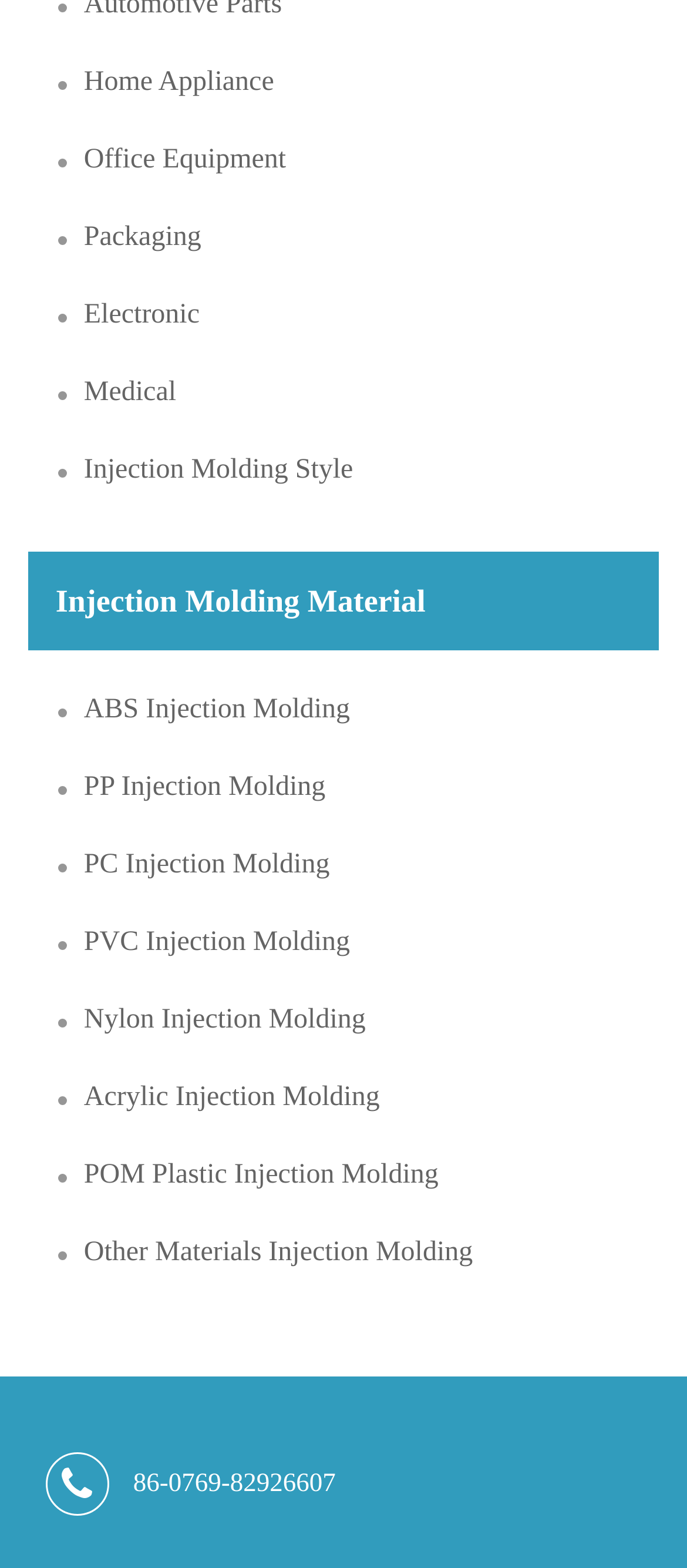Determine the bounding box for the UI element that matches this description: "Home Appliance".

[0.04, 0.029, 0.96, 0.078]